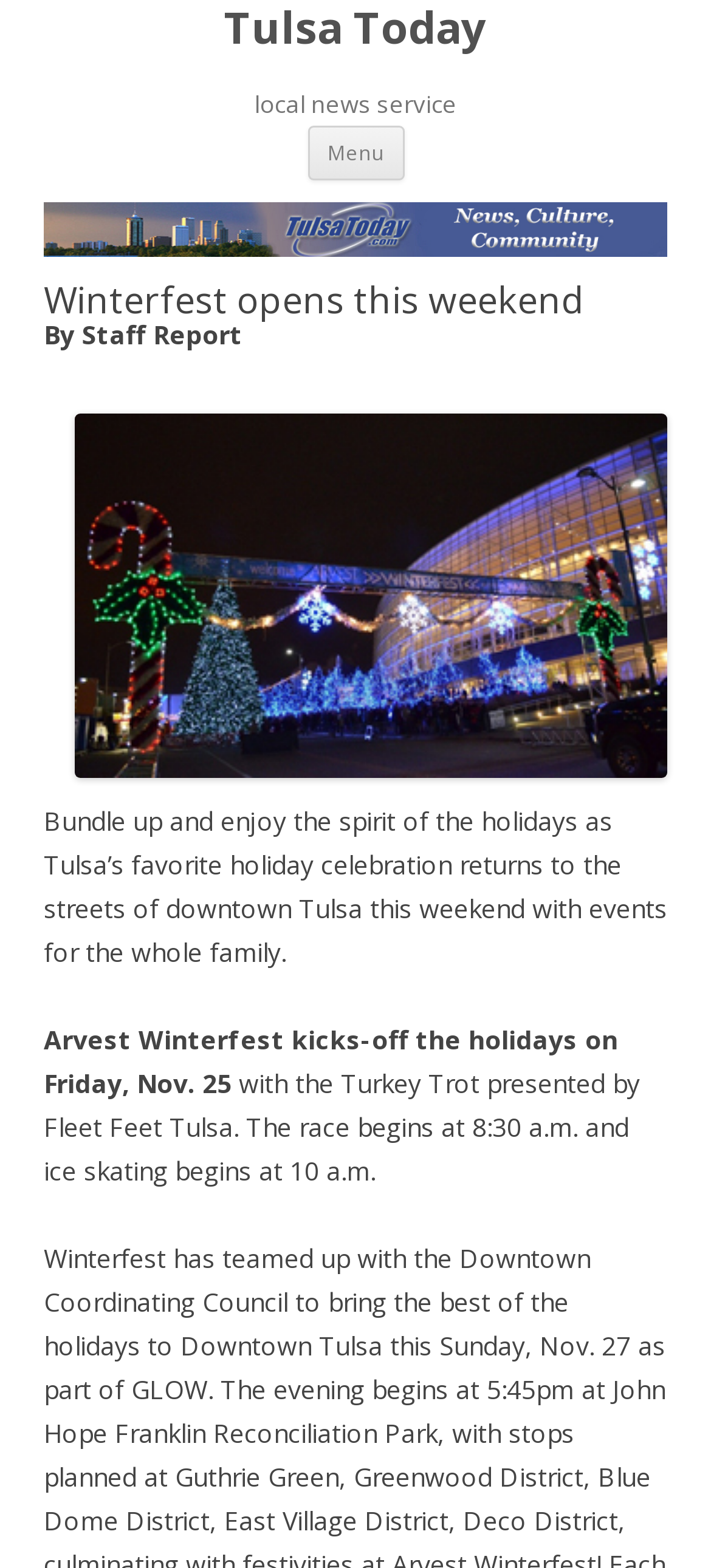Provide a short answer to the following question with just one word or phrase: Who wrote the article?

Staff Report